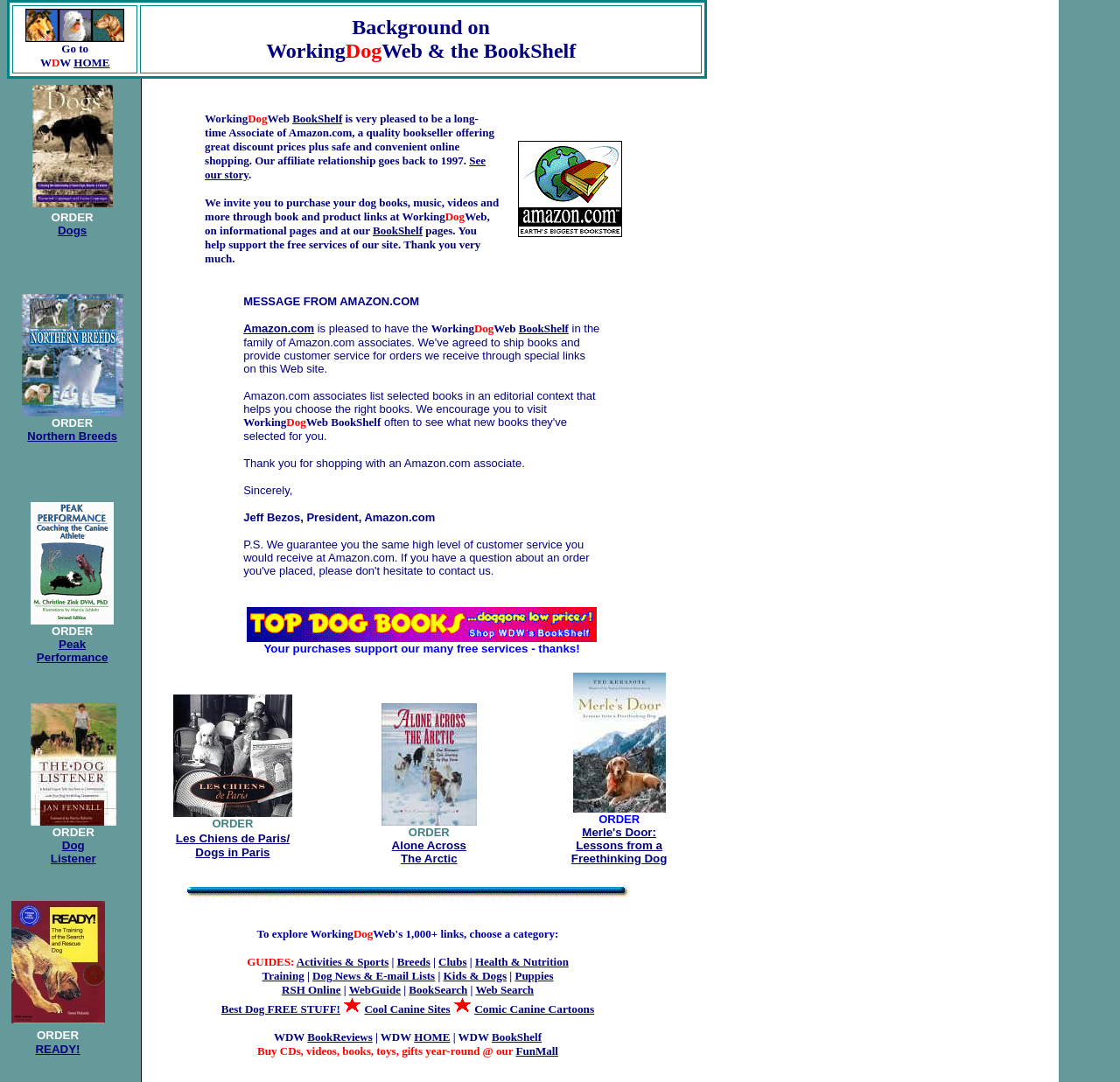Generate an in-depth caption that captures all aspects of the webpage.

The webpage is titled "WDW BookShelf Background Information" and appears to be a bookshelf or online bookstore focused on dog-related books. At the top of the page, there is a table with two grid cells. The first cell contains a row of images with text, including "Working Dog", "Dog Activities & Sports", and "Agility to Mushing", followed by a link to "HOME". The second cell has a brief description of the BookShelf and its background.

Below this table, there is a layout table with three cells. The first cell contains a promotional message, encouraging users to order dog-related books, including "Dogs", "Northern Breeds", and "Peak Performance". Each book title is accompanied by an image and a link to order.

The second cell is a long block of text, describing the BookShelf's affiliation with Amazon.com and its benefits. The text is divided into several blockquotes, each with a message from Amazon.com, including a greeting from Jeff Bezos, the President of Amazon.com.

The third cell contains a series of images and links to books, including "DogListenerL.jpg", "LesChiensParis.jpg", and "AloneAcrossTheArctic.jpg". Each image is accompanied by a link to order the corresponding book.

Throughout the page, there are several images, links, and blocks of text, all related to dog-related books and the BookShelf's services.